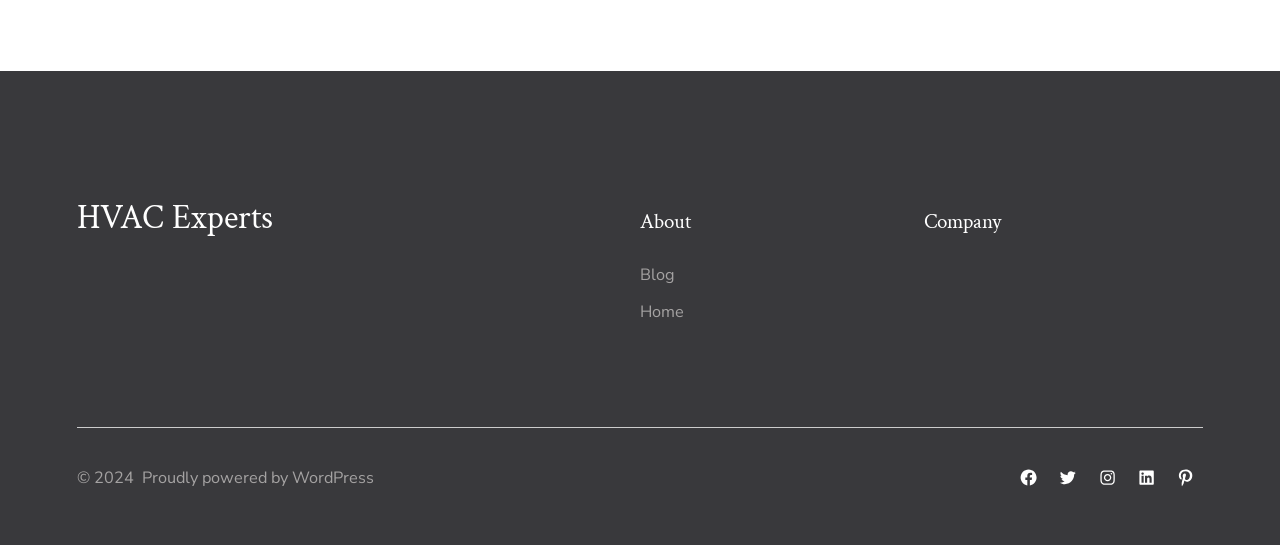Determine the bounding box coordinates of the clickable element to achieve the following action: 'Click on Fashion nova'. Provide the coordinates as four float values between 0 and 1, formatted as [left, top, right, bottom].

None